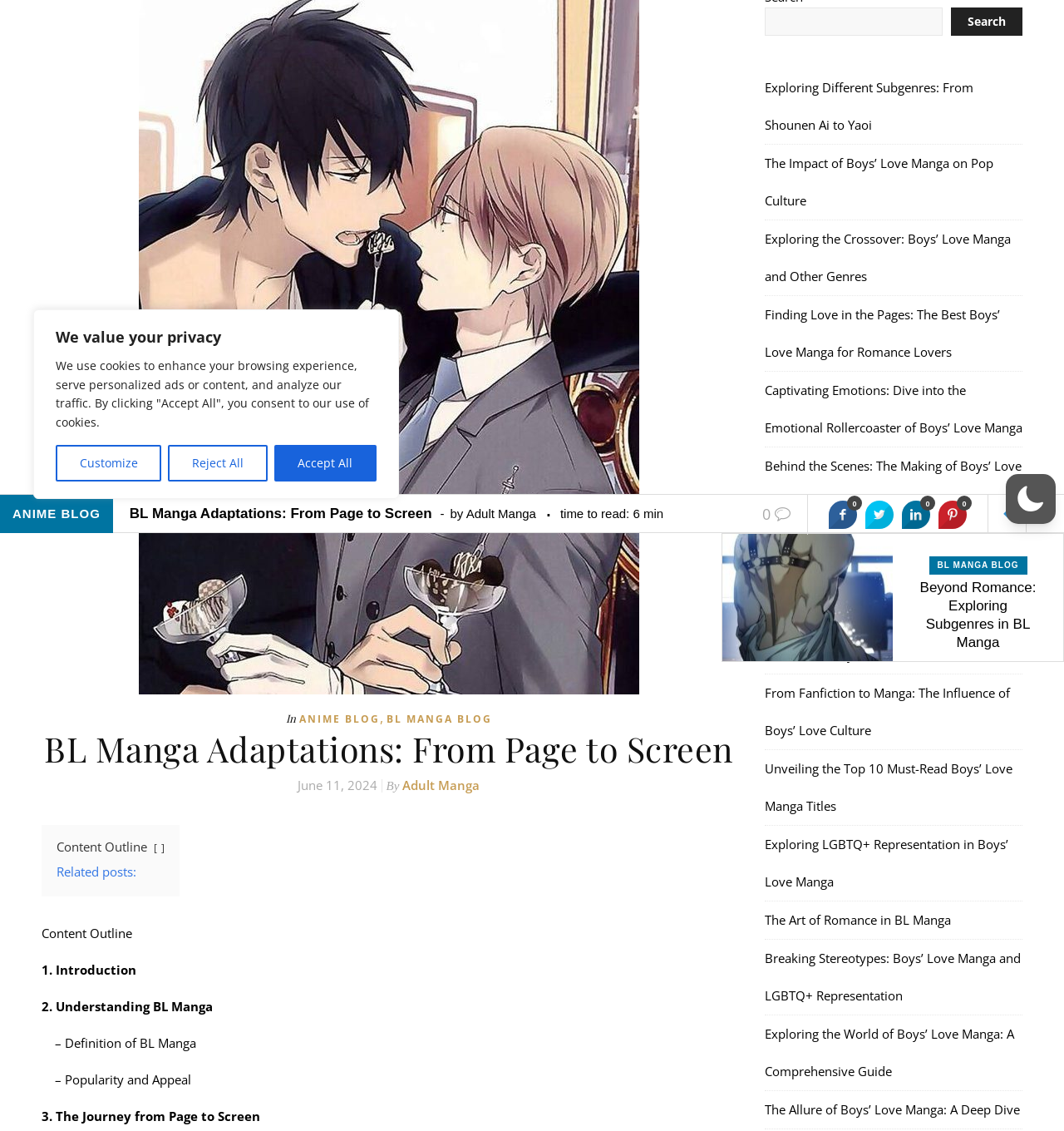Locate the bounding box coordinates of the UI element described by: "Accept All". Provide the coordinates as four float numbers between 0 and 1, formatted as [left, top, right, bottom].

[0.258, 0.393, 0.354, 0.426]